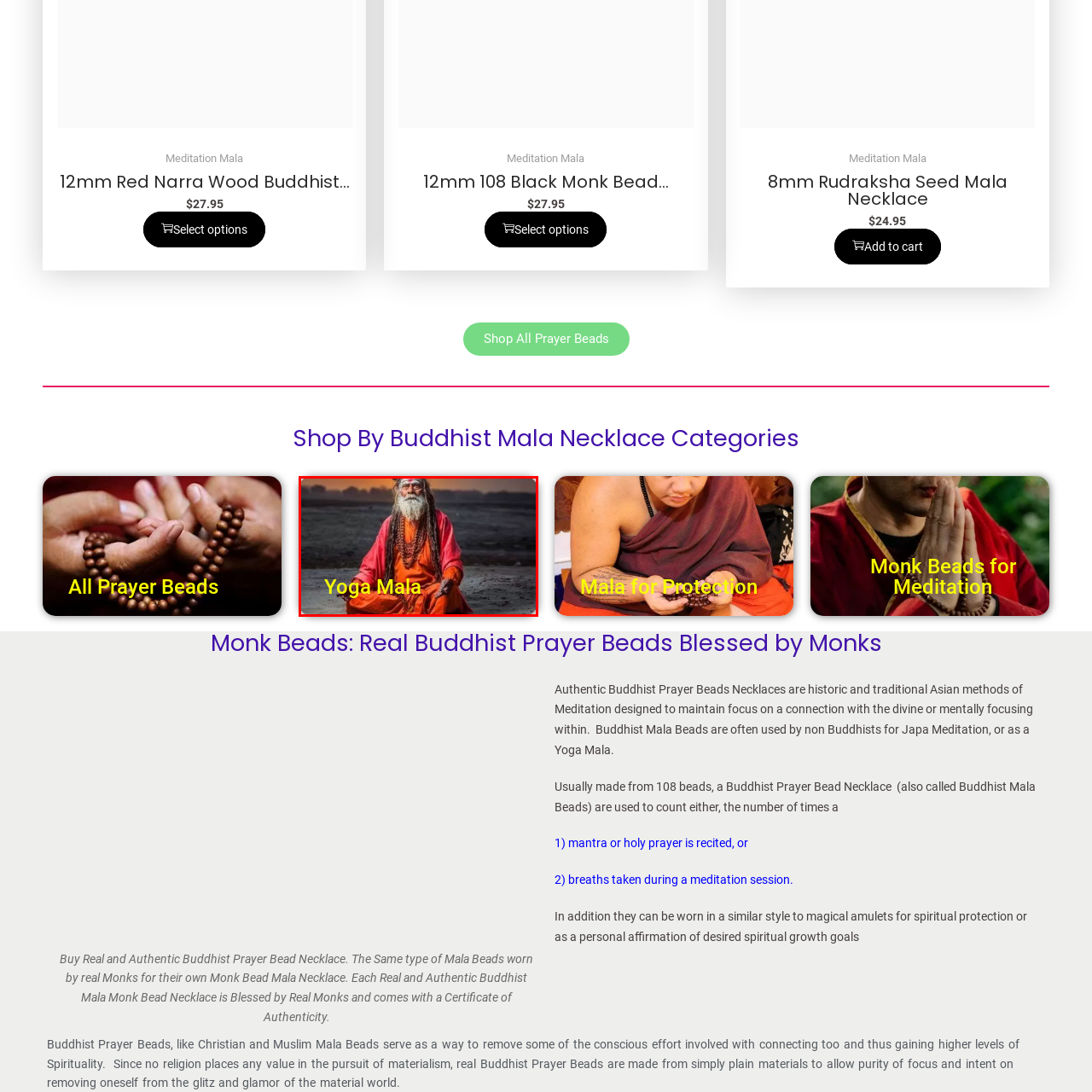View the area enclosed by the red box, What is the atmosphere depicted in the image? Respond using one word or phrase.

peaceful